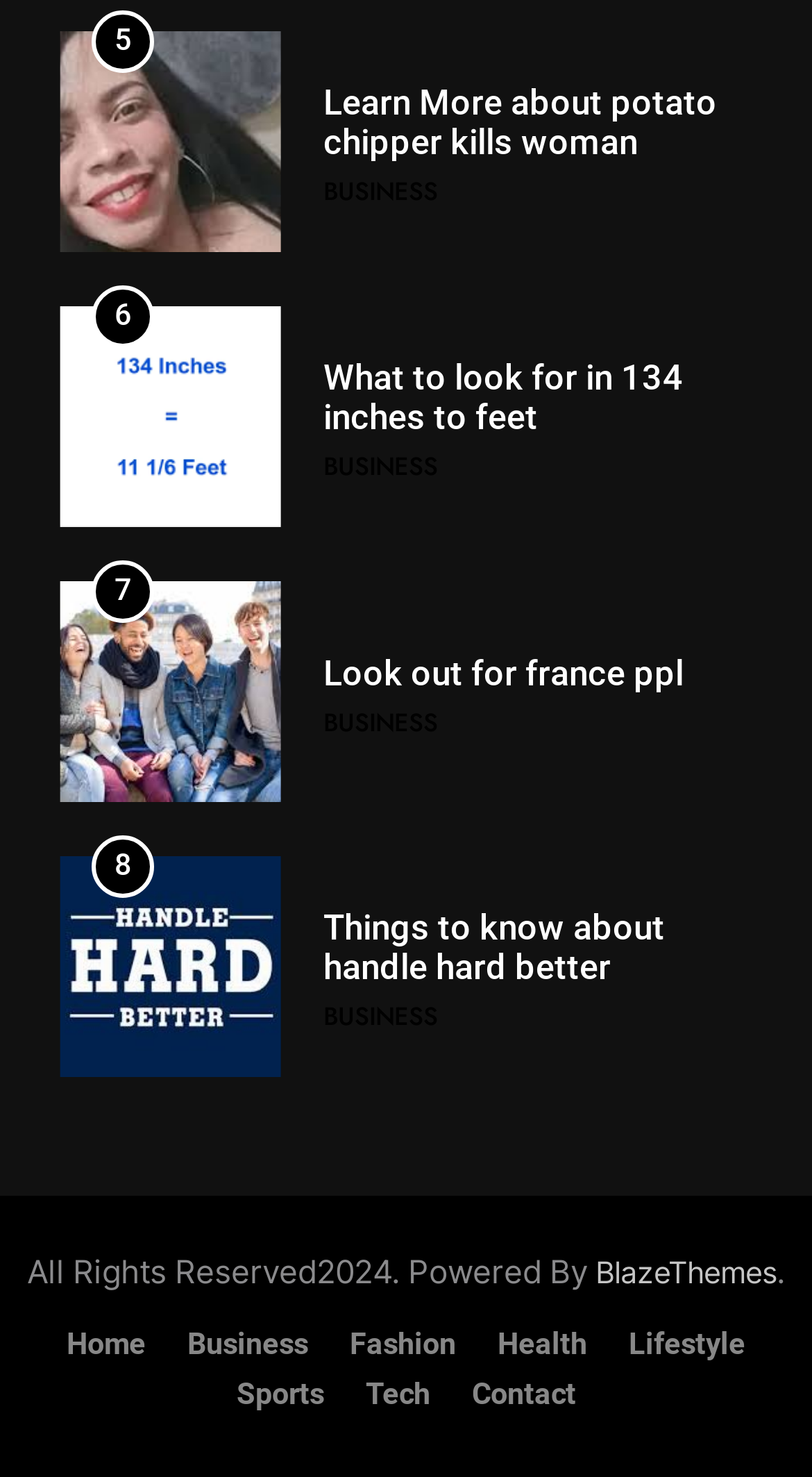Find the bounding box coordinates of the clickable area required to complete the following action: "Go to the Business section".

[0.398, 0.104, 0.539, 0.129]